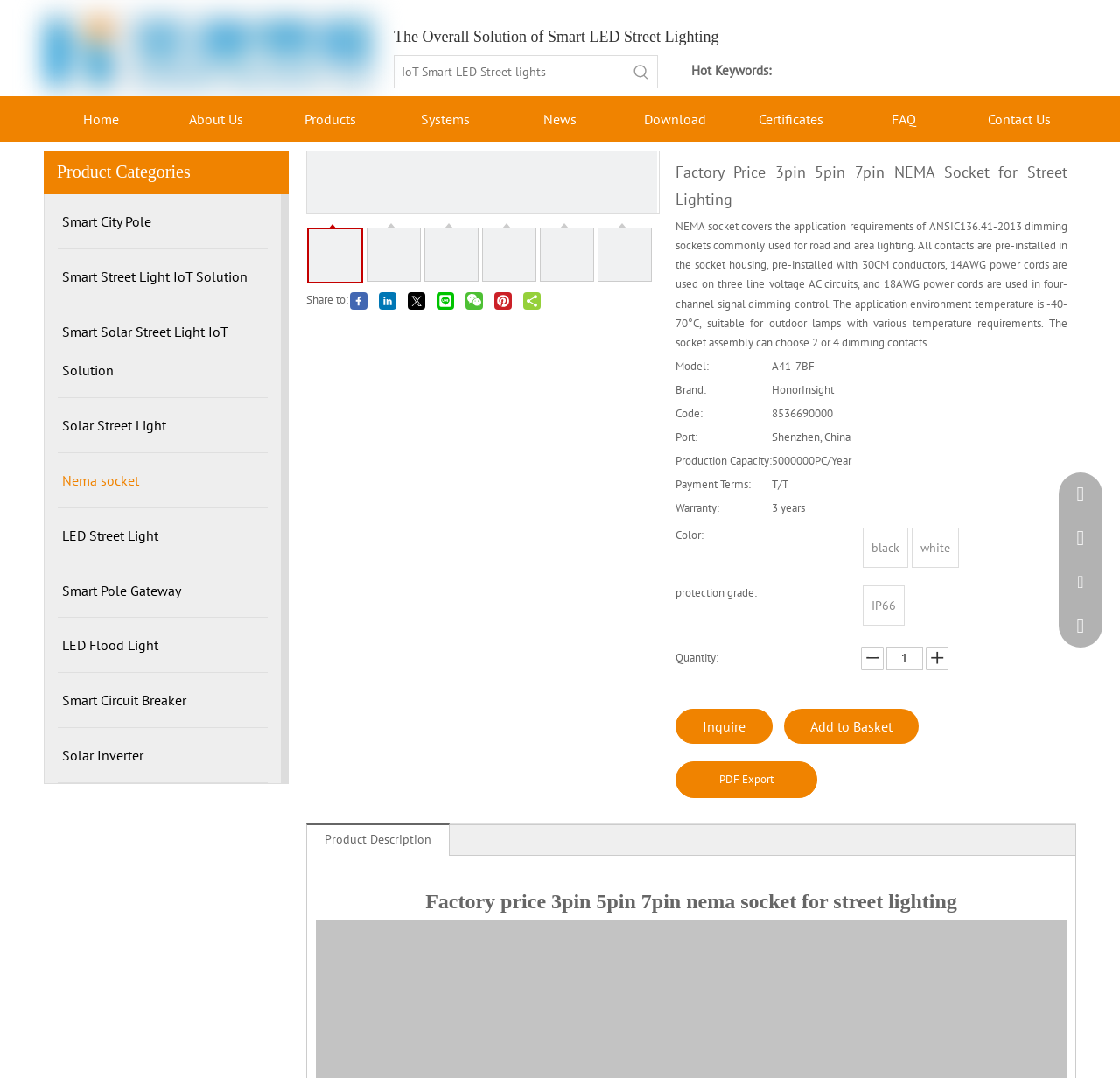Please identify the coordinates of the bounding box for the clickable region that will accomplish this instruction: "view the 'SUBSCRIPTION INFORMATION' section".

None